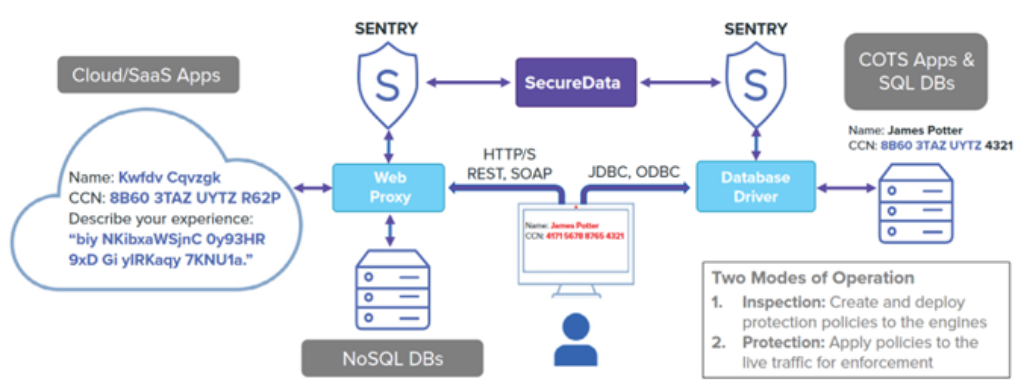By analyzing the image, answer the following question with a detailed response: How many modes of operation are shown in the diagram?

The diagram highlights two modes of operation: 'Inspection' for creating and deploying protection policies, and 'Protection' for applying these policies to live traffic for enforcement, as mentioned in the caption.